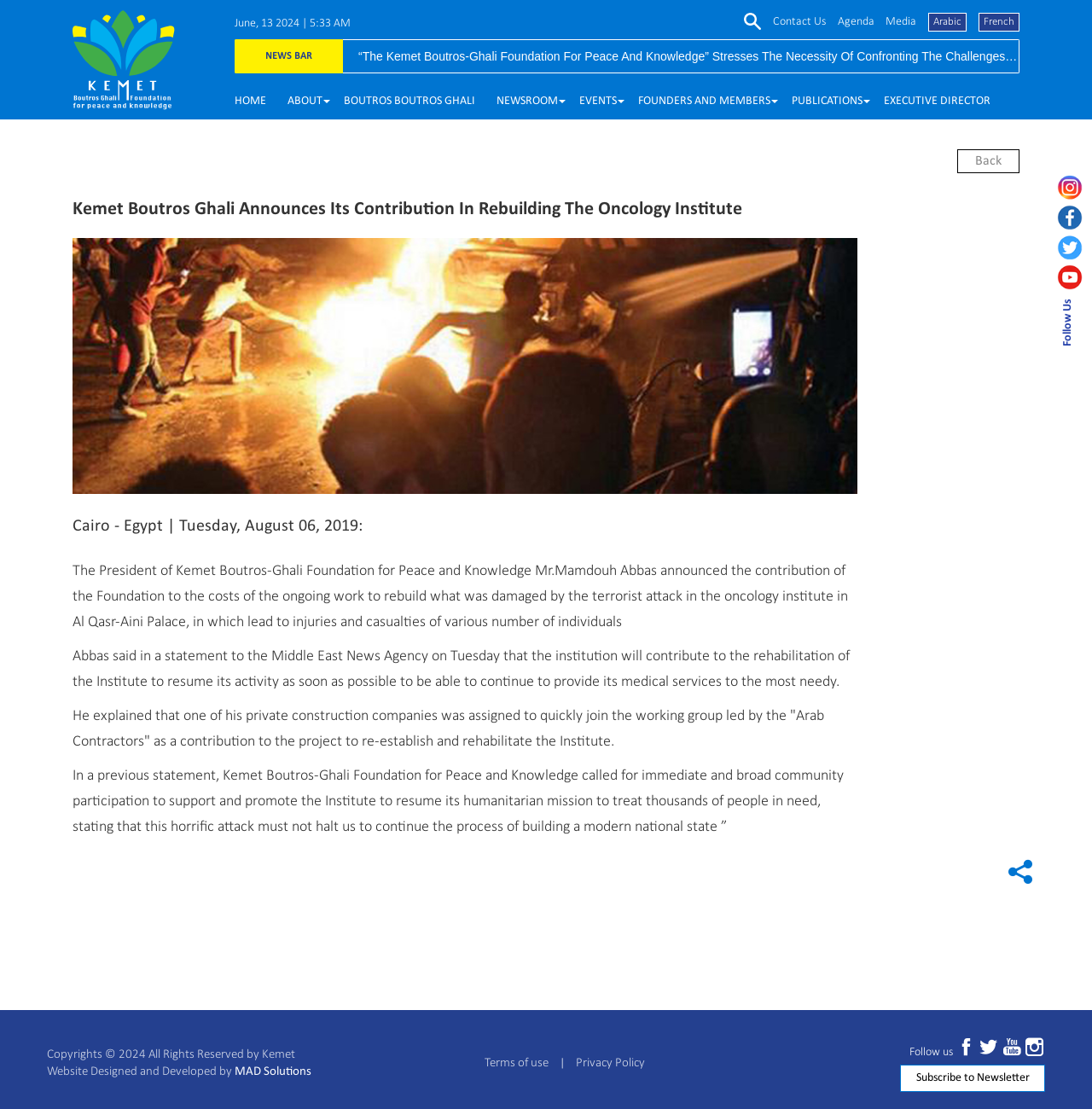Can you specify the bounding box coordinates for the region that should be clicked to fulfill this instruction: "Follow Kemet on Instagram".

[0.968, 0.158, 1.0, 0.181]